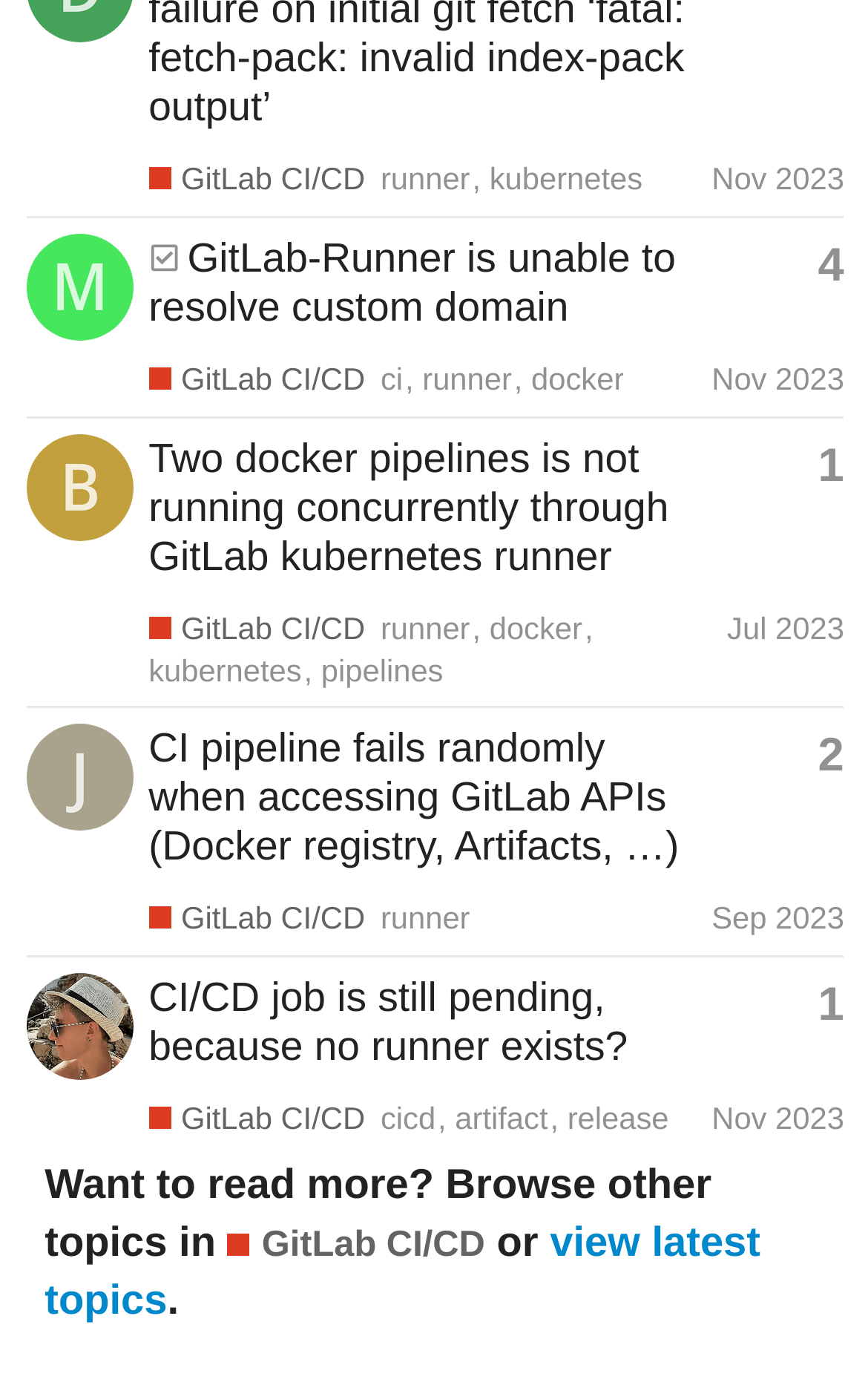Please identify the bounding box coordinates of the element's region that I should click in order to complete the following instruction: "Discuss all GitLab CI/CD ideas and questions". The bounding box coordinates consist of four float numbers between 0 and 1, i.e., [left, top, right, bottom].

[0.171, 0.116, 0.421, 0.143]